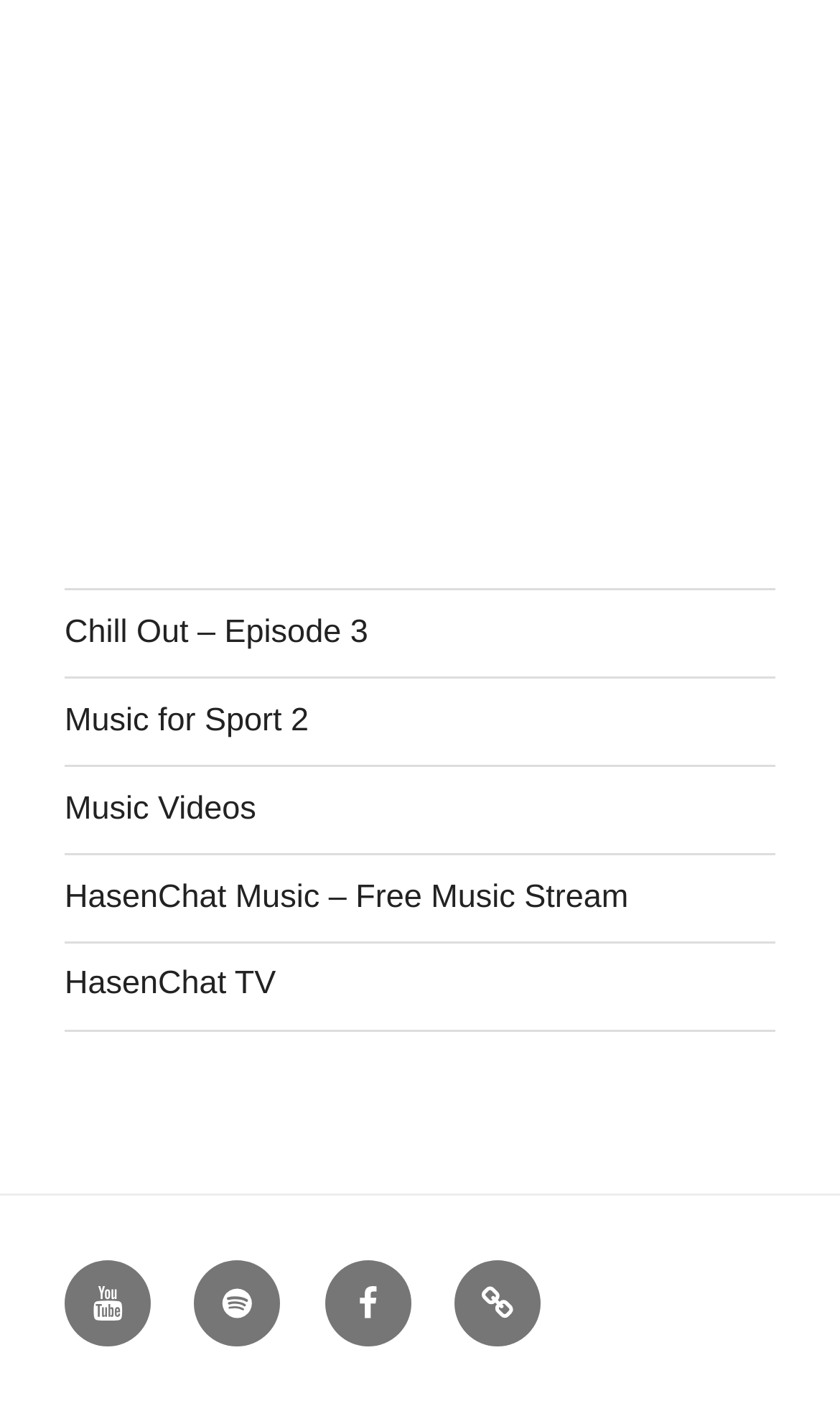From the webpage screenshot, predict the bounding box coordinates (top-left x, top-left y, bottom-right x, bottom-right y) for the UI element described here: Facebook

[0.387, 0.899, 0.49, 0.961]